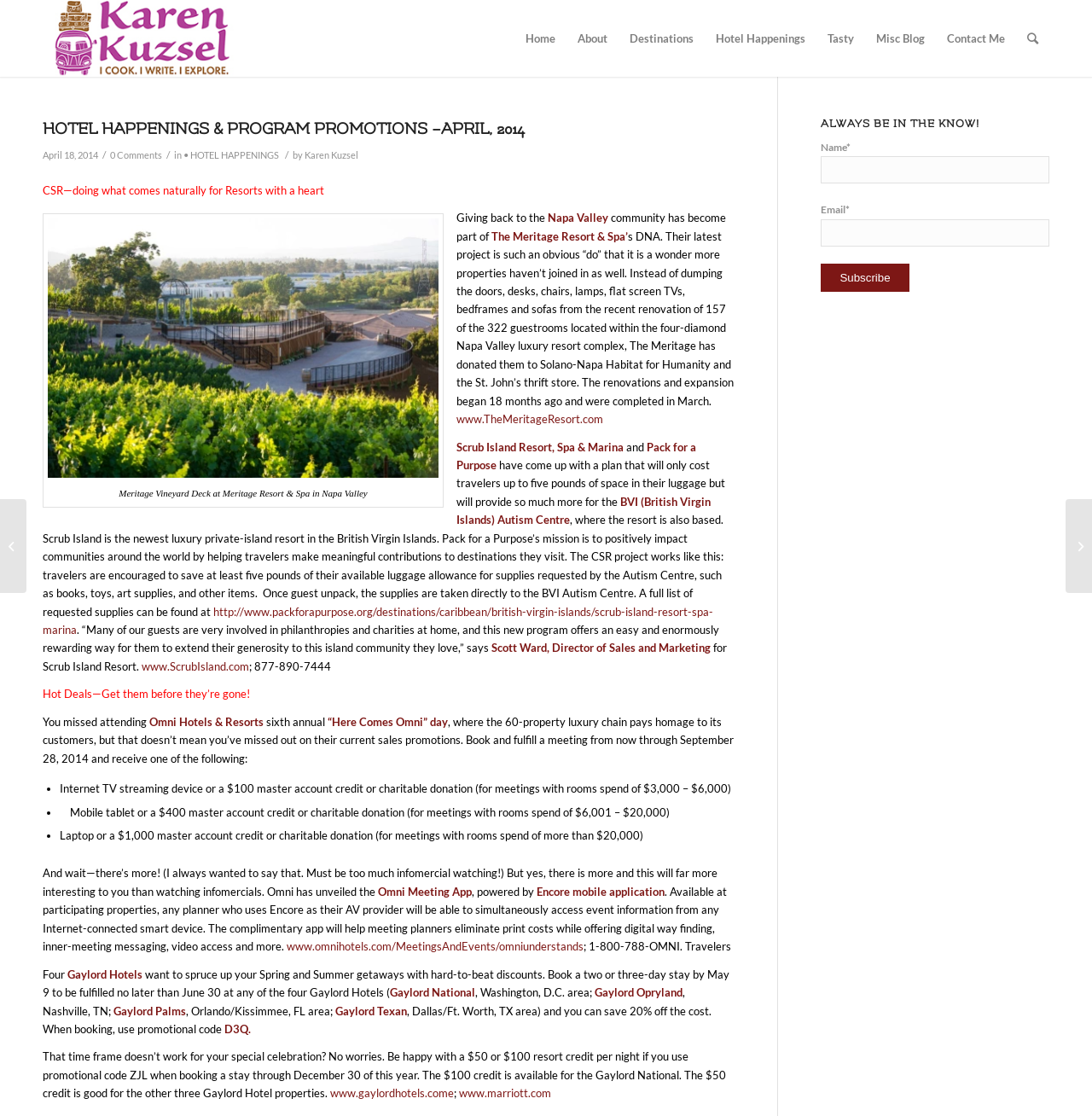With reference to the image, please provide a detailed answer to the following question: What is the name of the resort mentioned in the article?

The article mentions 'Meritage Resort & Spa' as the resort that has donated furniture to Solano-Napa Habitat for Humanity and the St. John’s thrift store.